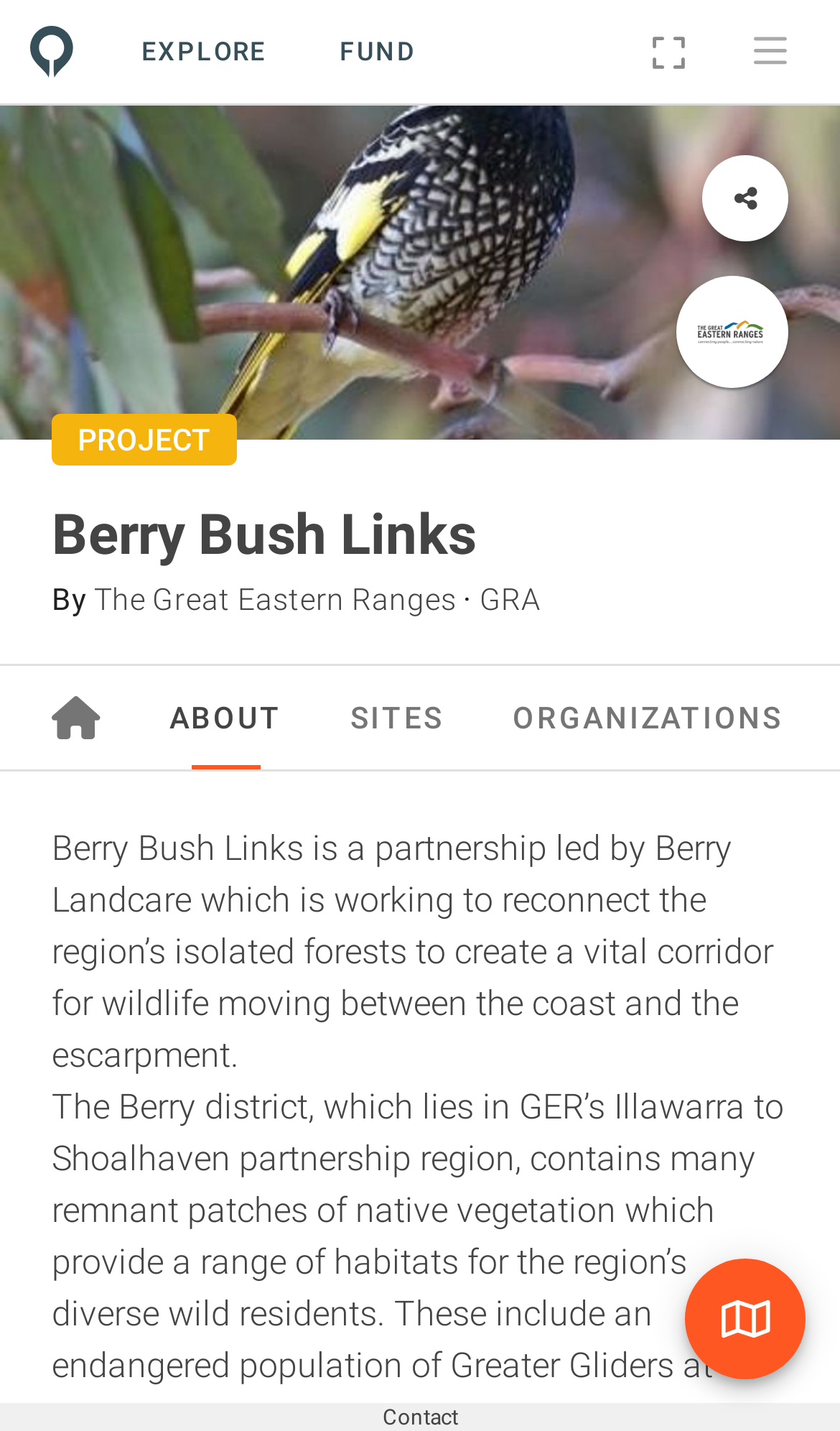Determine the bounding box coordinates of the clickable element necessary to fulfill the instruction: "Click the EXPLORE link". Provide the coordinates as four float numbers within the 0 to 1 range, i.e., [left, top, right, bottom].

[0.134, 0.015, 0.35, 0.057]